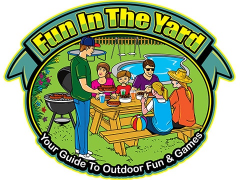What is visible in the background of the logo?
Please describe in detail the information shown in the image to answer the question.

The background of the logo depicts a swimming pool and swings, which are elements that enhance the idyllic family-friendly atmosphere and suggest a fun outdoor setting.